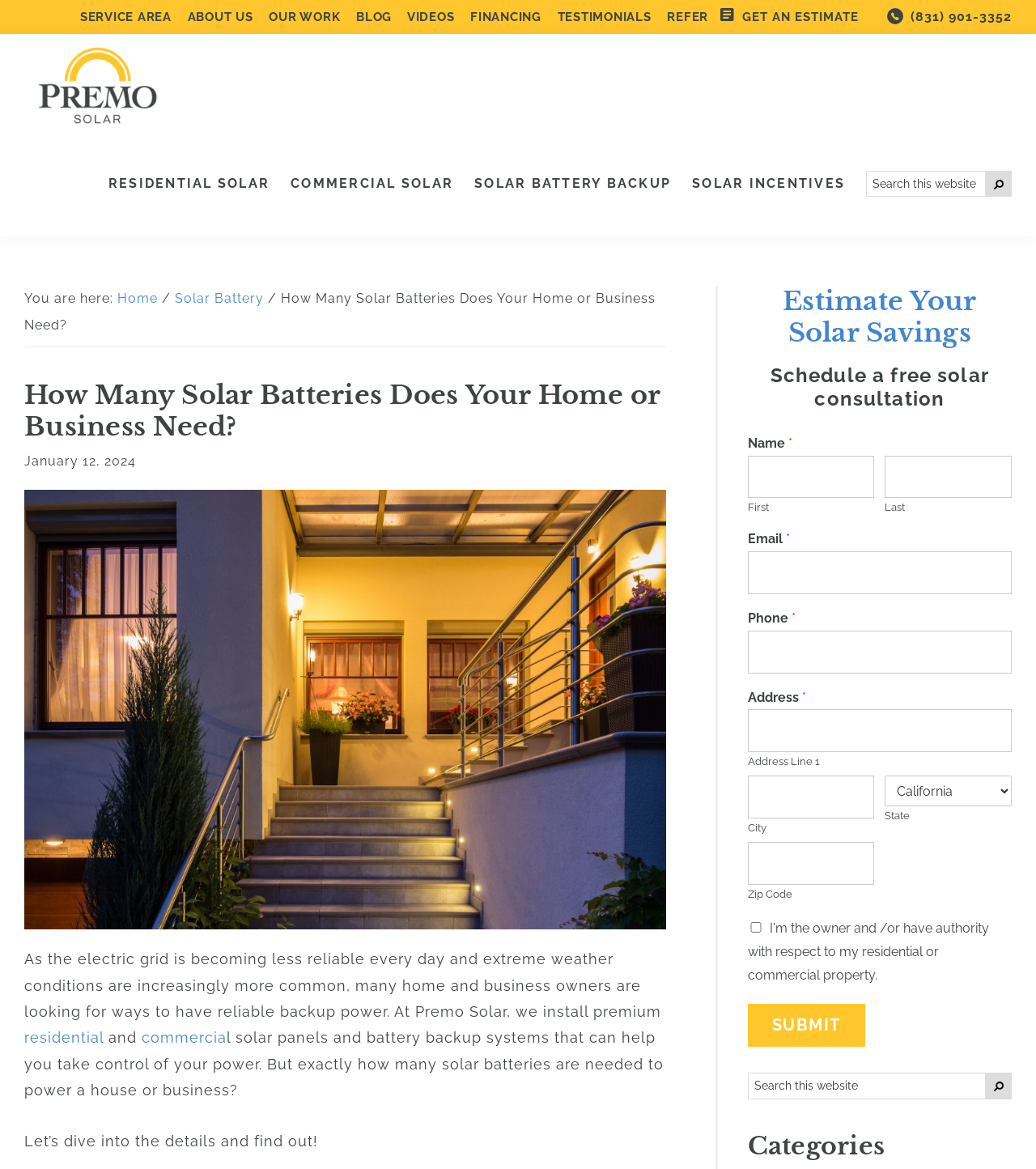Use the details in the image to answer the question thoroughly: 
What is the company name?

I found the company name by looking at the logo and the text next to it, which says 'Premo Solar'.